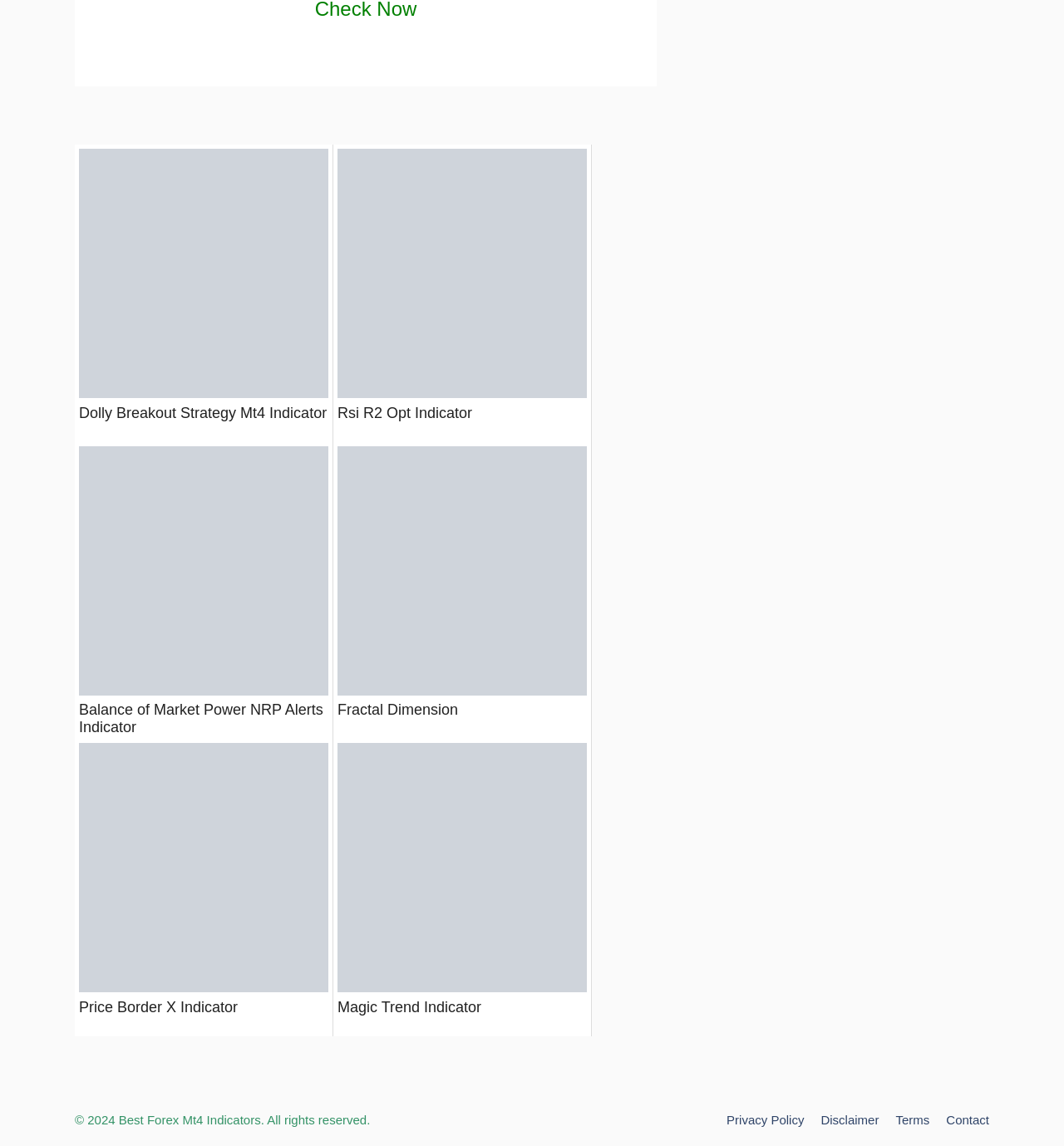Determine the bounding box coordinates for the element that should be clicked to follow this instruction: "Contact us". The coordinates should be given as four float numbers between 0 and 1, in the format [left, top, right, bottom].

[0.889, 0.971, 0.93, 0.983]